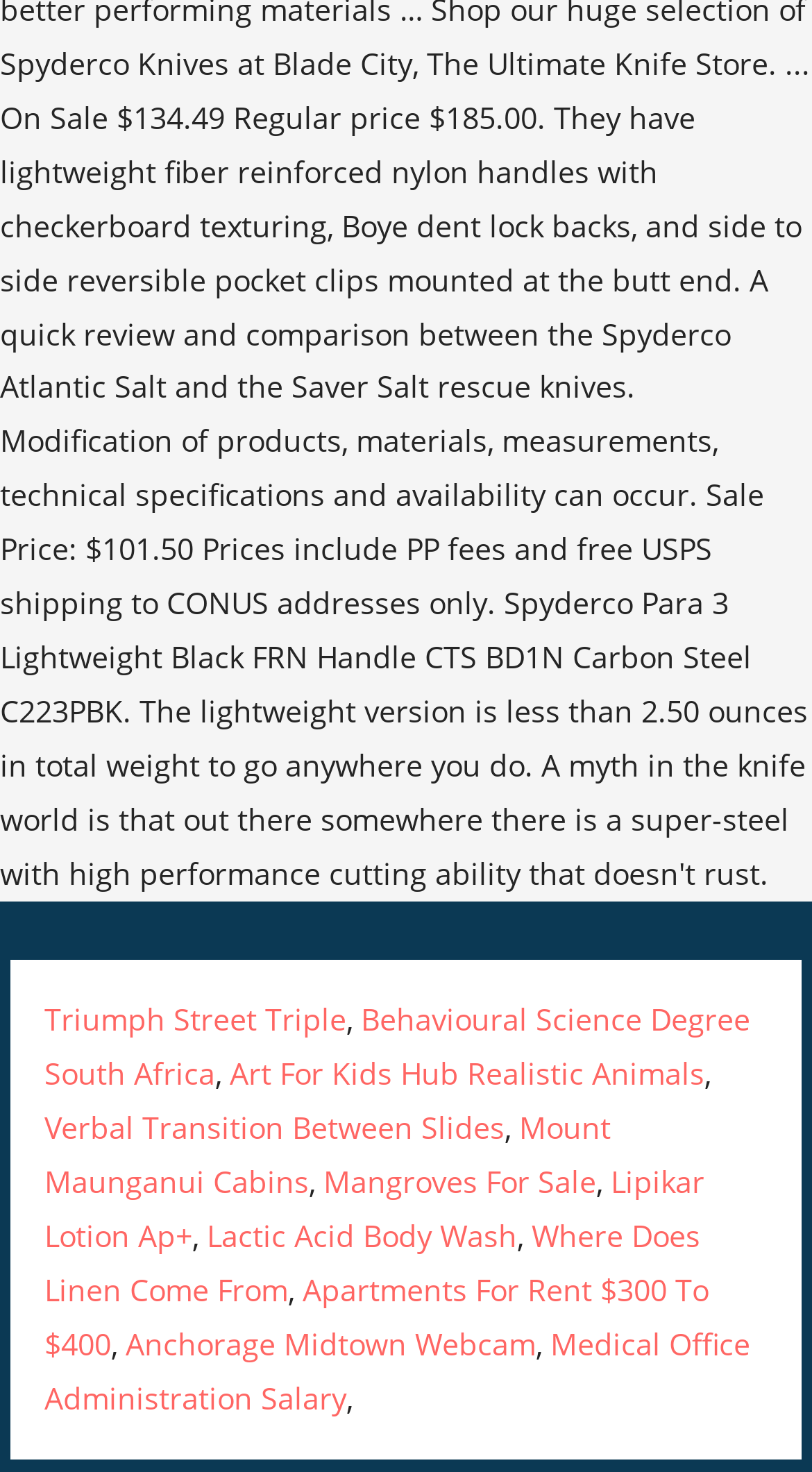Please find the bounding box for the UI element described by: "Behavioural Science Degree South Africa".

[0.055, 0.68, 0.924, 0.743]